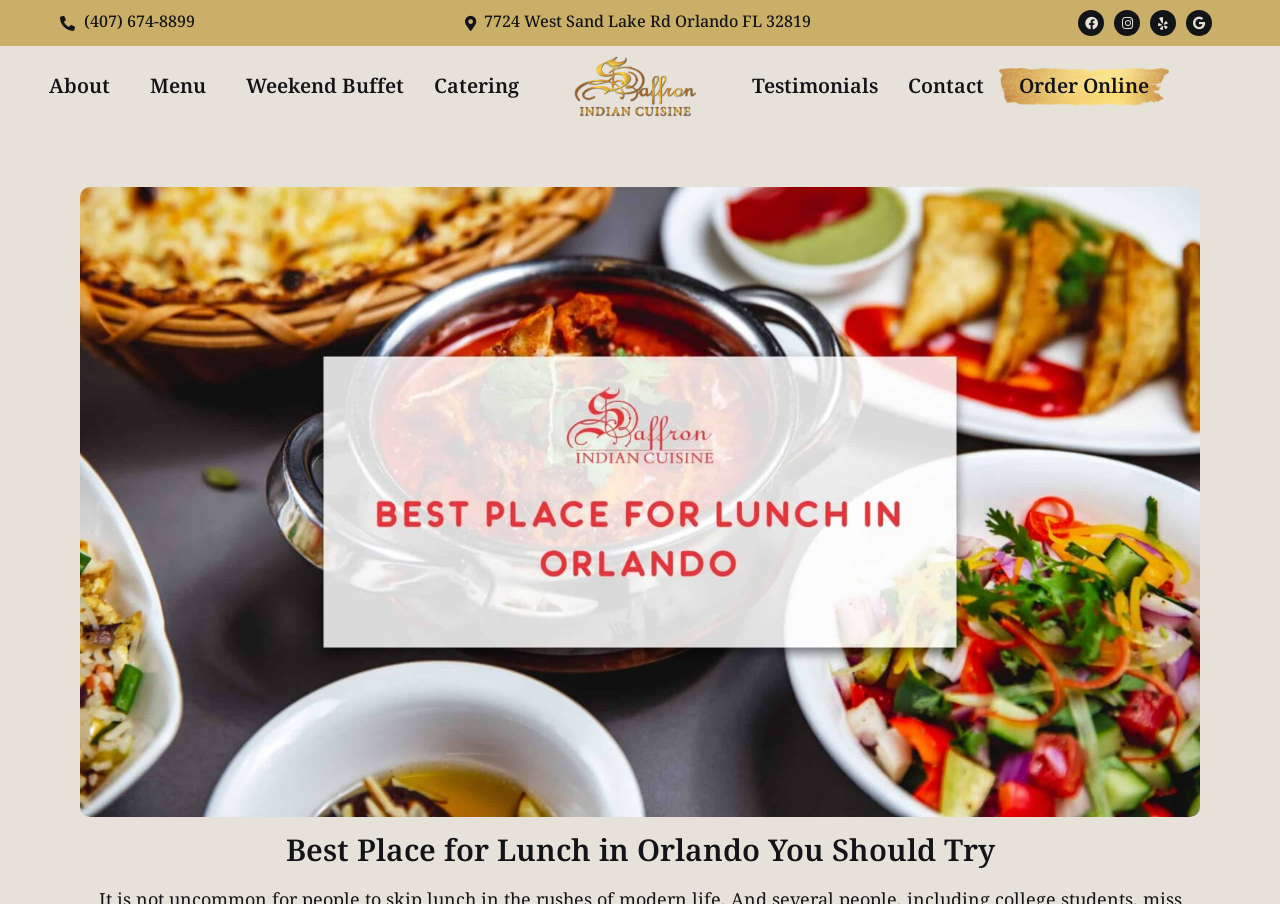Please determine the bounding box coordinates of the element's region to click for the following instruction: "Order online".

[0.796, 0.083, 0.898, 0.109]